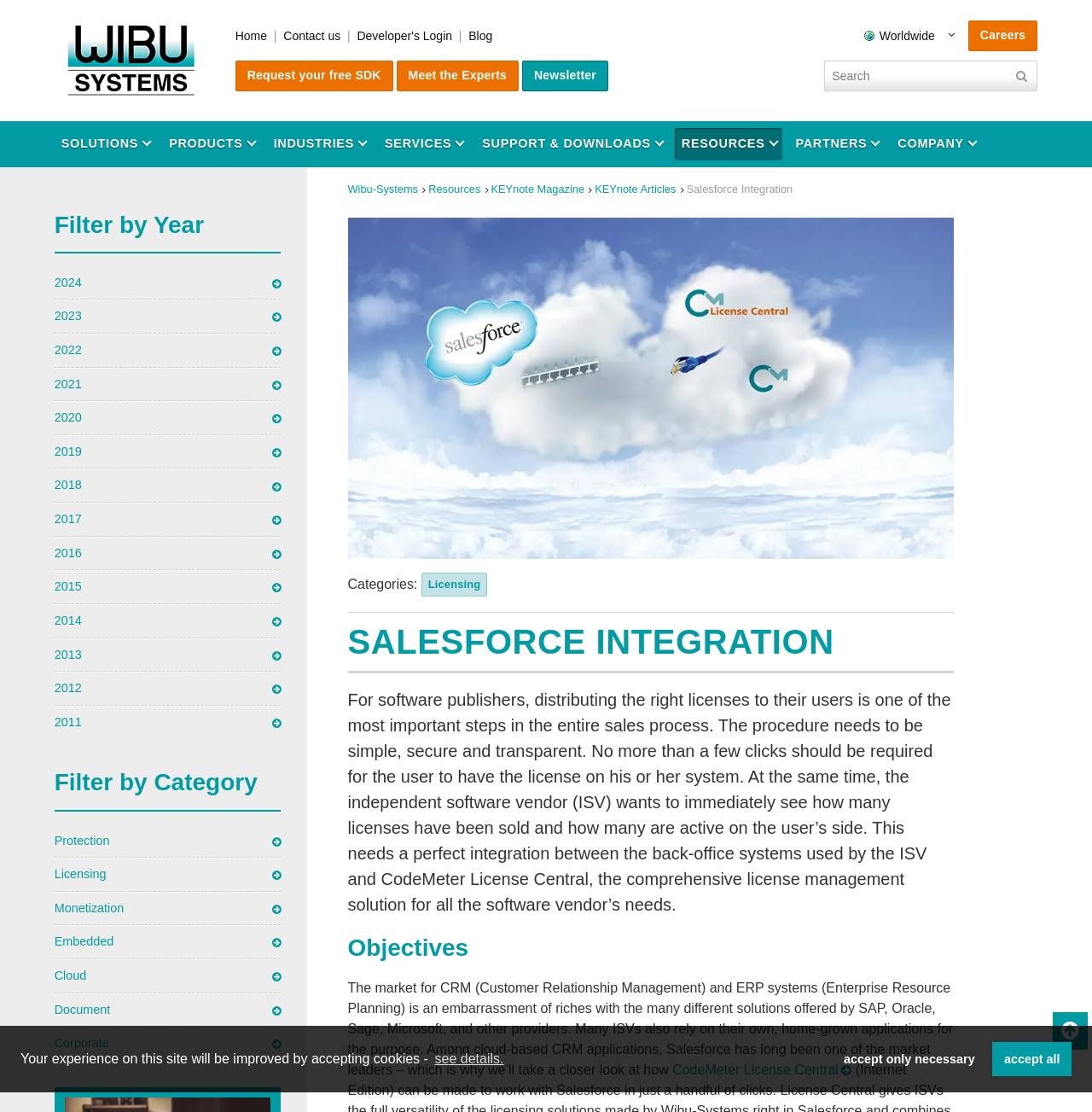What is the name of the product that provides 4D interoperability?
Based on the image, answer the question with a single word or brief phrase.

CodeMeter